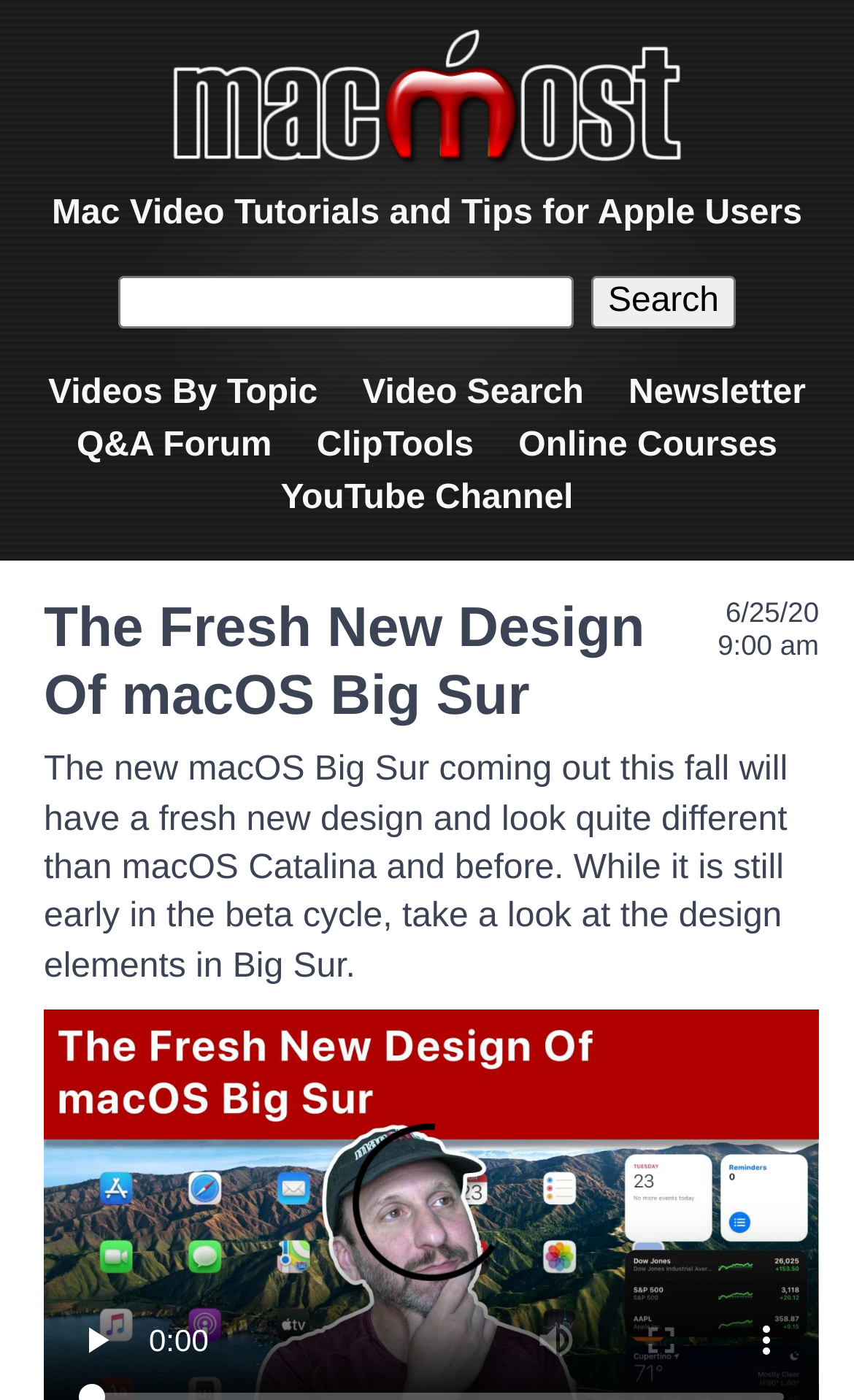Provide the bounding box coordinates of the section that needs to be clicked to accomplish the following instruction: "Play the video."

[0.051, 0.92, 0.174, 0.995]